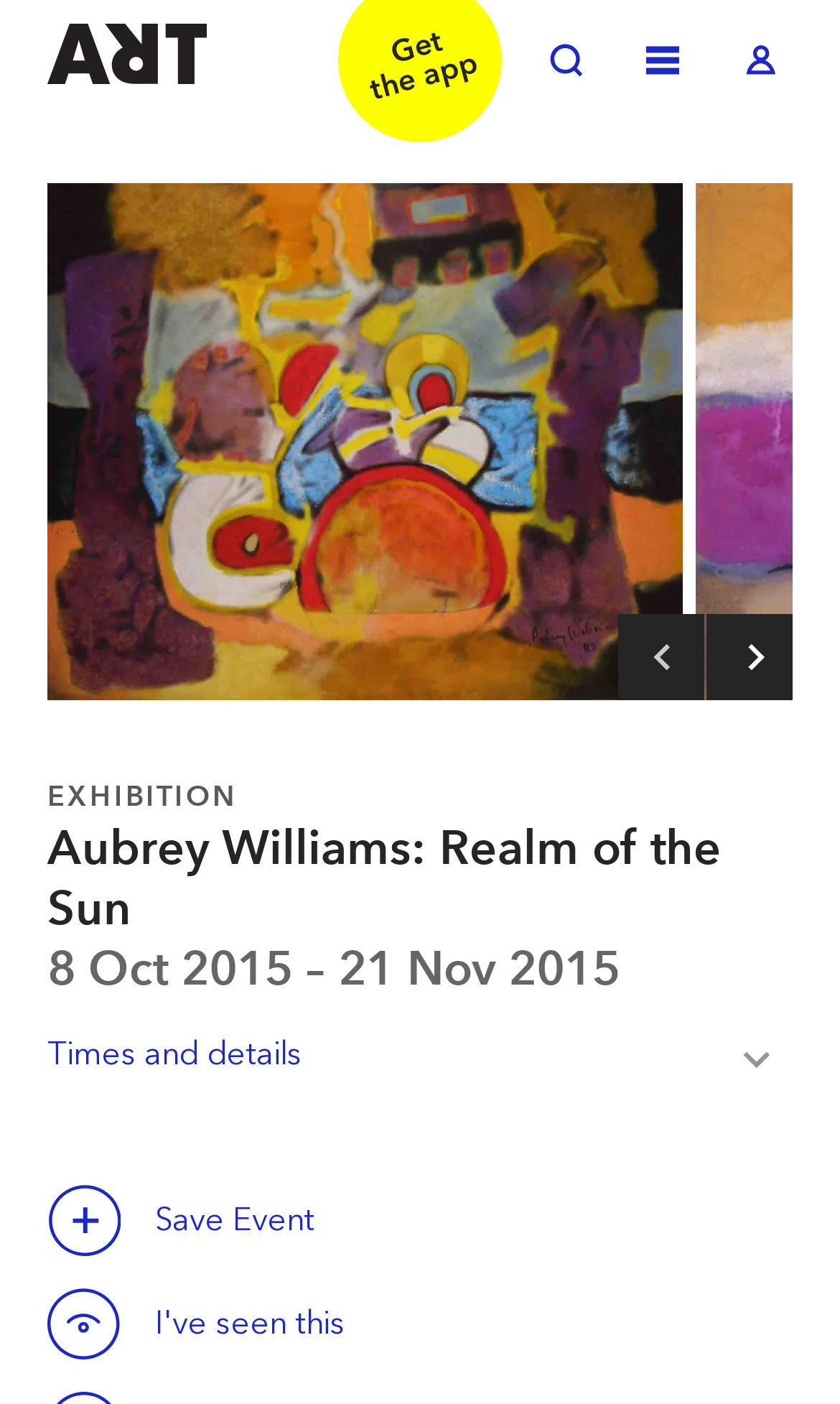Provide a brief response in the form of a single word or phrase:
What is the size of the artwork?

132 x 163 cm